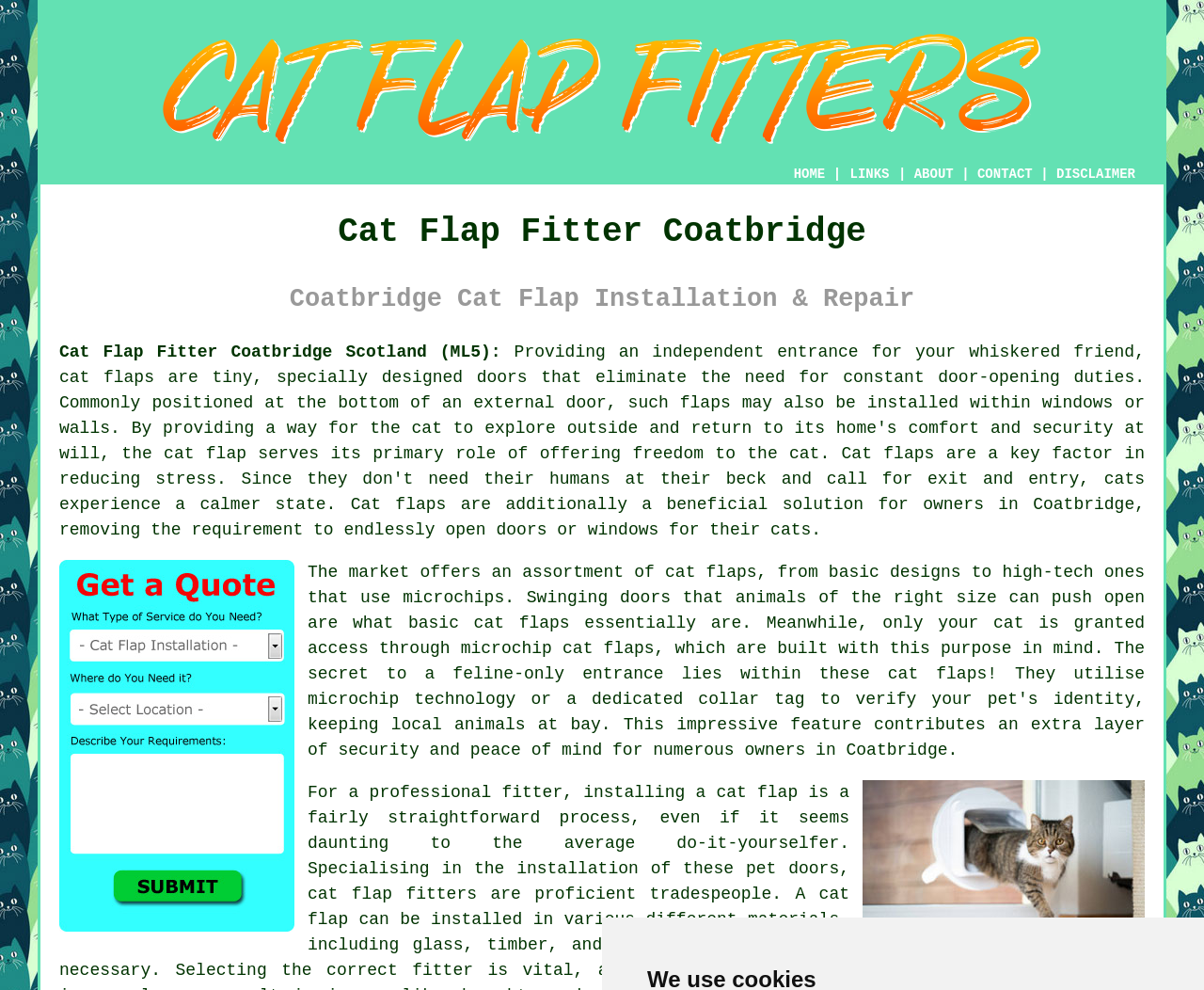Locate the bounding box of the UI element with the following description: "Customize".

None